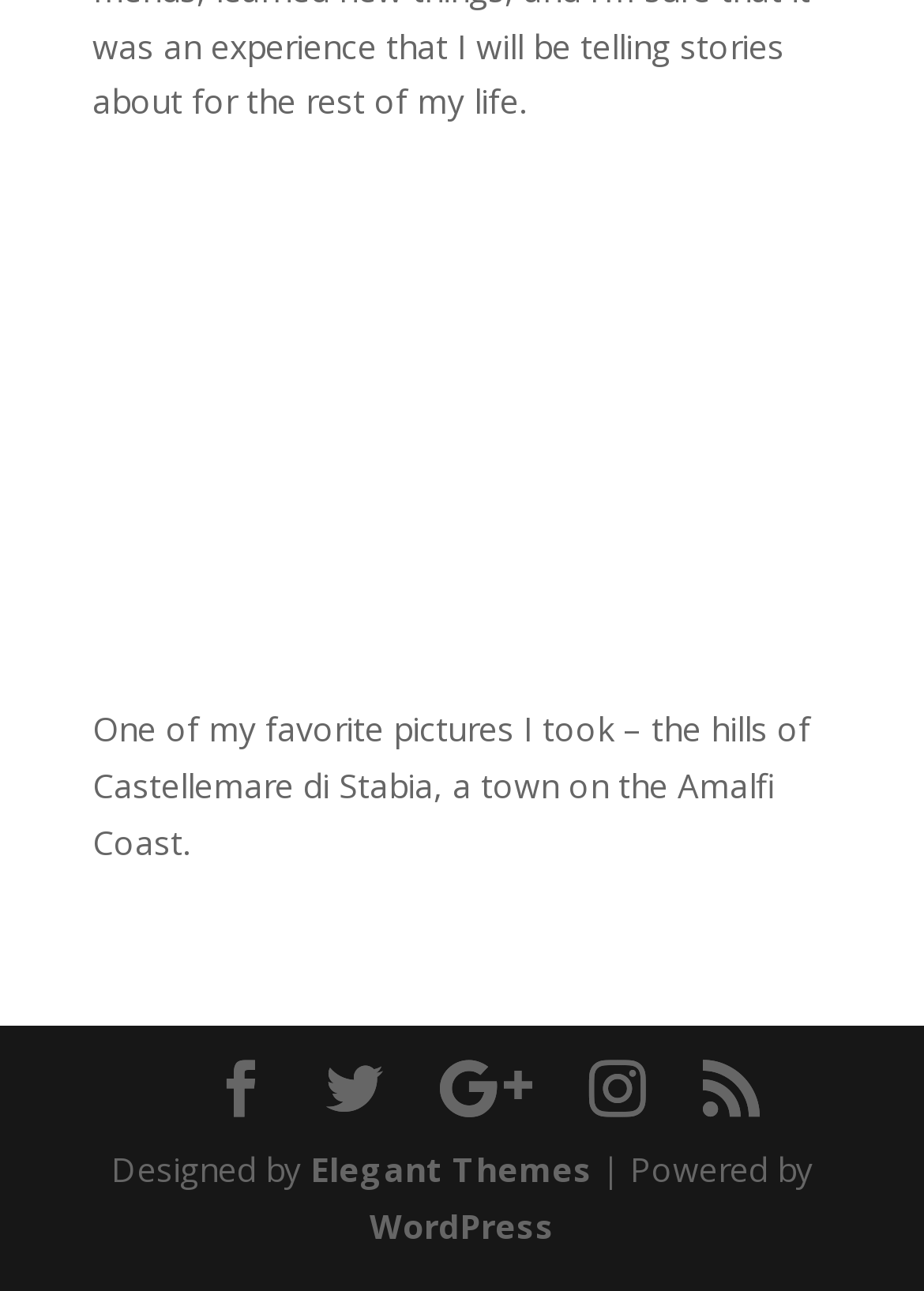Respond to the question with just a single word or phrase: 
How many social media links are there?

5